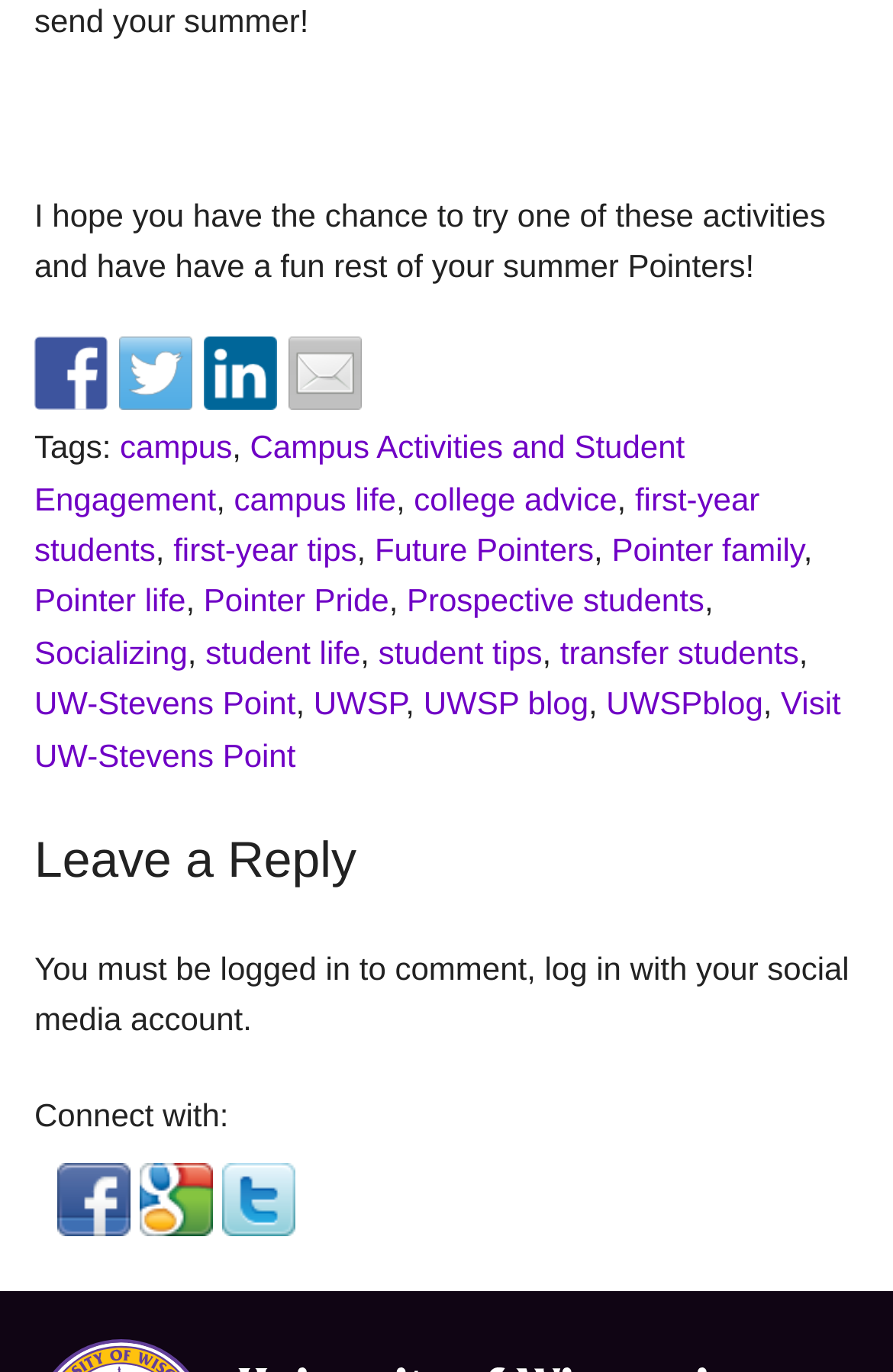Bounding box coordinates should be provided in the format (top-left x, top-left y, bottom-right x, bottom-right y) with all values between 0 and 1. Identify the bounding box for this UI element: Campus Activities and Student Engagement

[0.038, 0.313, 0.767, 0.377]